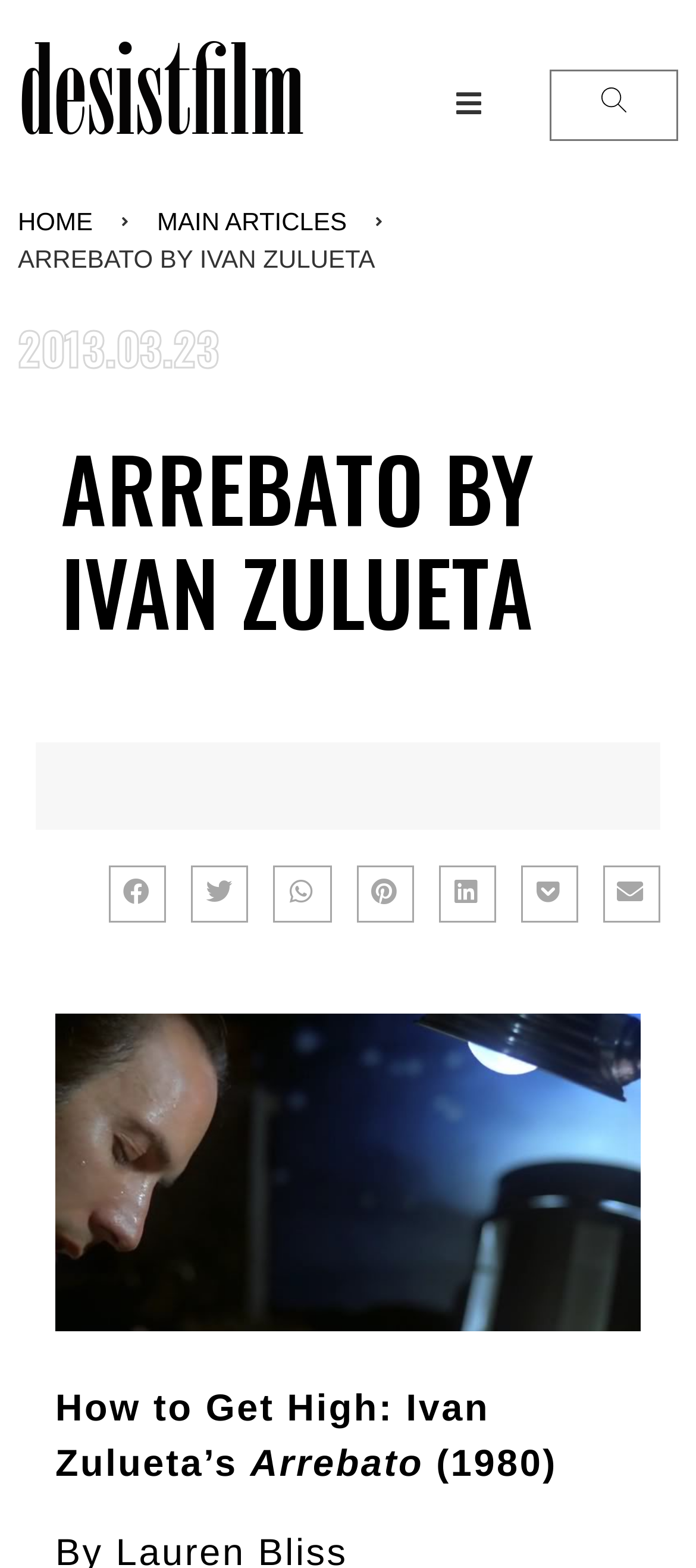Identify the bounding box coordinates for the element you need to click to achieve the following task: "Click on the MAIN ARTICLES link". The coordinates must be four float values ranging from 0 to 1, formatted as [left, top, right, bottom].

[0.226, 0.13, 0.498, 0.154]